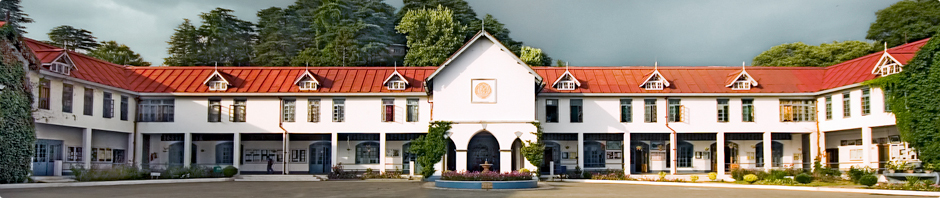What is the color of the school's facade?
Based on the screenshot, answer the question with a single word or phrase.

White